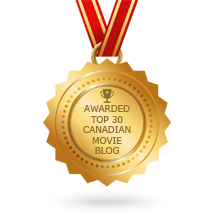What does the award signify?
Provide a detailed and well-explained answer to the question.

According to the caption, the award signifies excellence in movie-related content and reflects the blog's esteemed status among its peers, indicating that it is a recognition of outstanding work in the field of movie blogging.